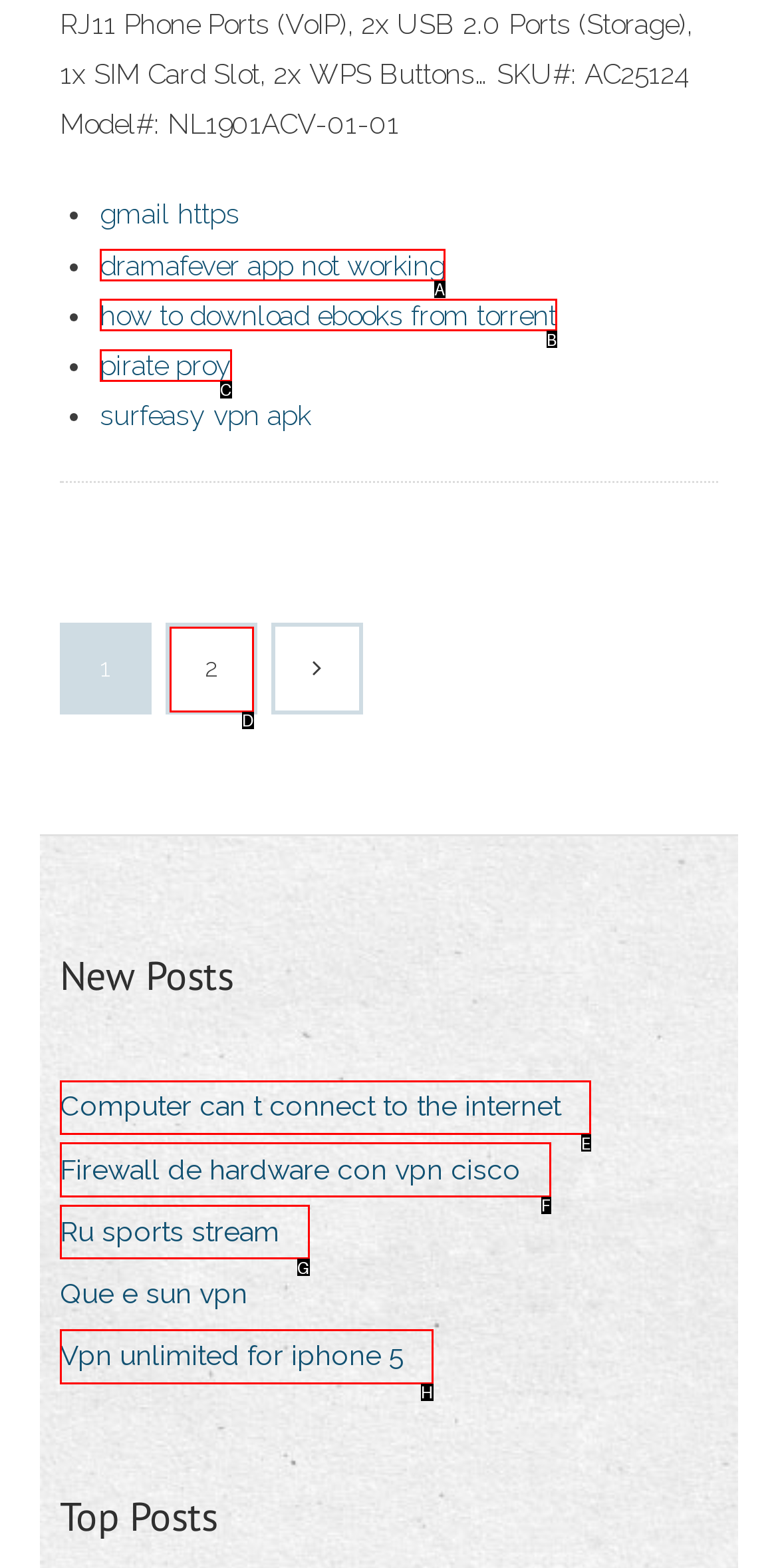To achieve the task: Click on the '2' page number, which HTML element do you need to click?
Respond with the letter of the correct option from the given choices.

D